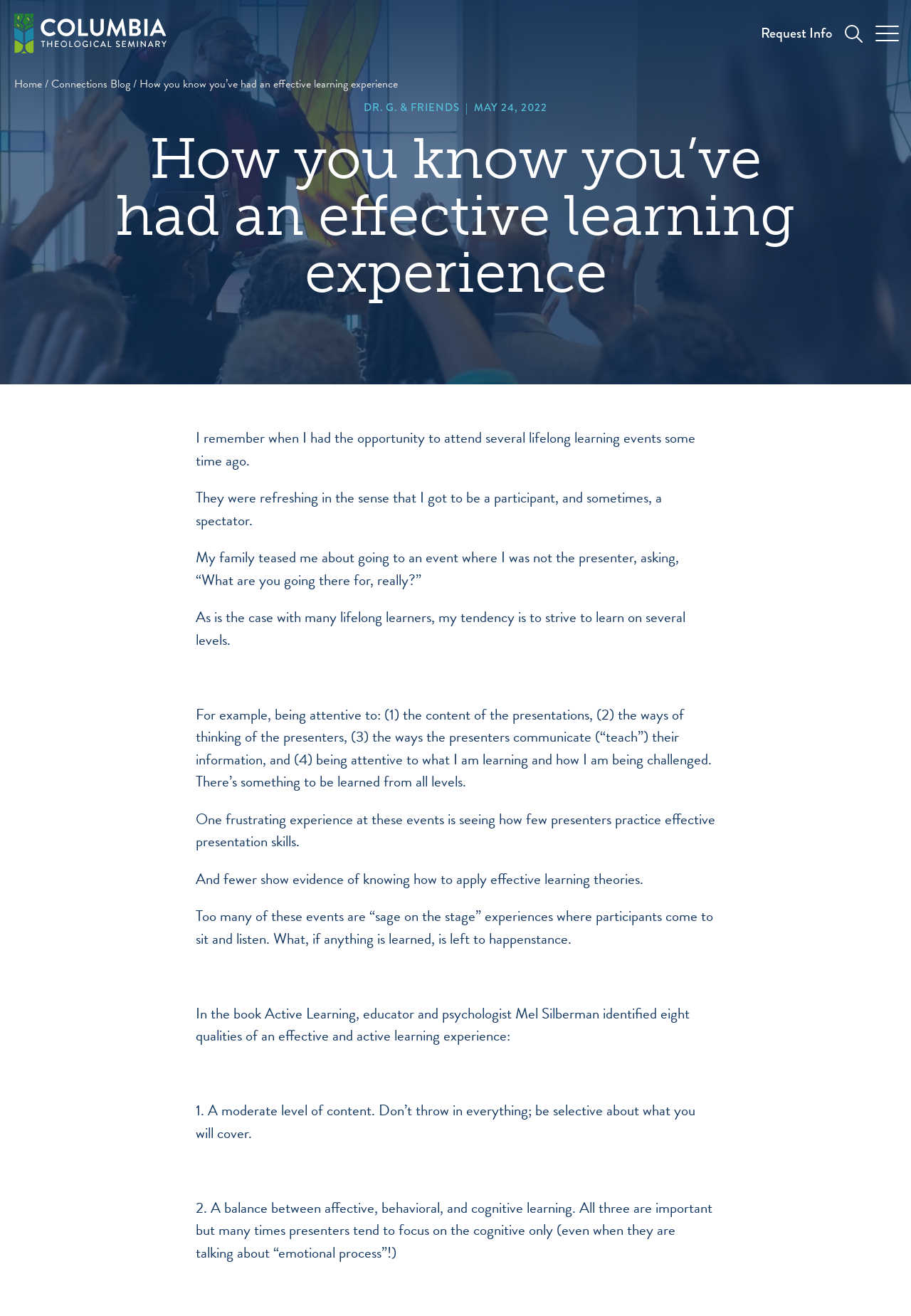What is the eighth quality of an effective and active learning experience?
Look at the image and respond with a one-word or short phrase answer.

Not mentioned